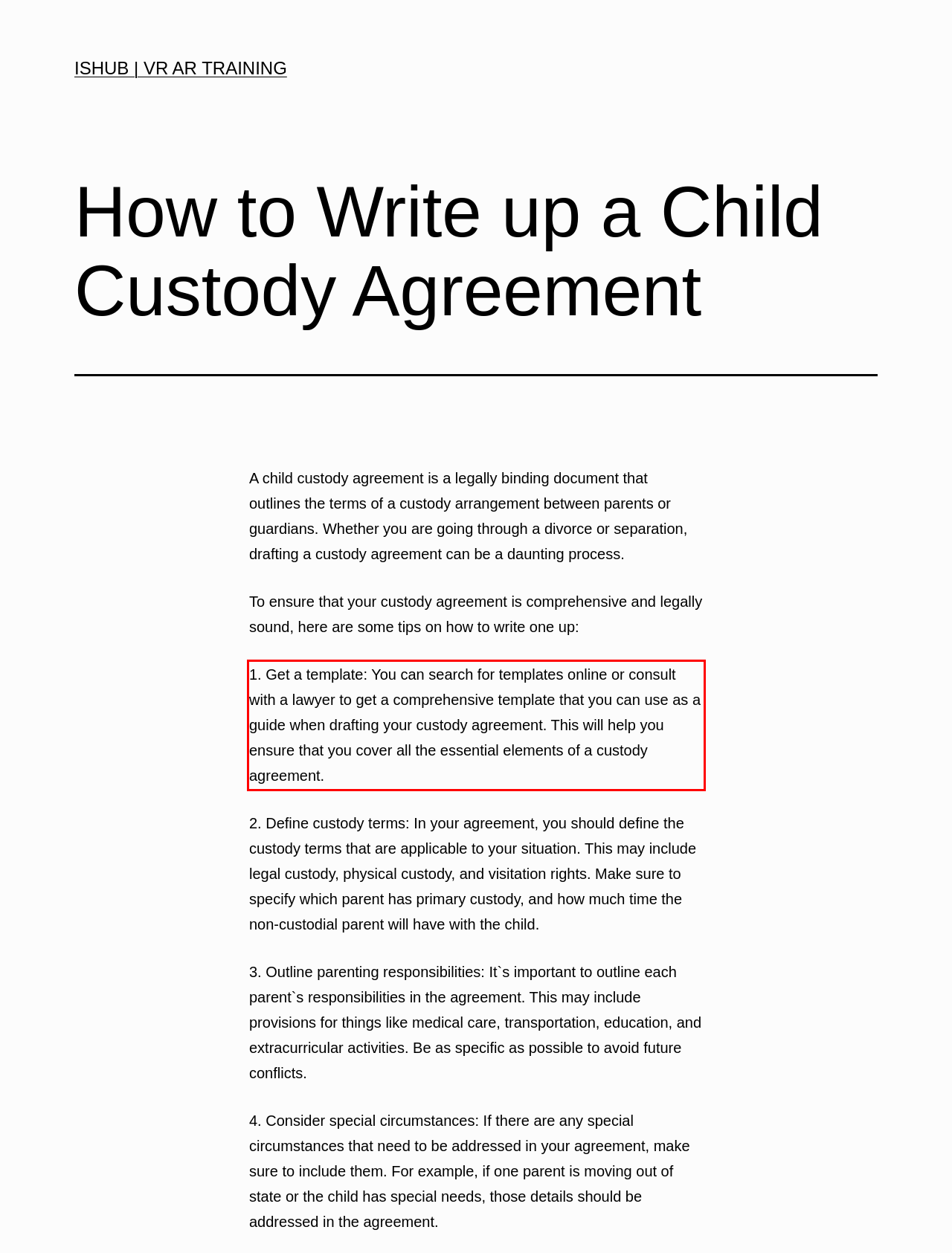Please identify and extract the text from the UI element that is surrounded by a red bounding box in the provided webpage screenshot.

1. Get a template: You can search for templates online or consult with a lawyer to get a comprehensive template that you can use as a guide when drafting your custody agreement. This will help you ensure that you cover all the essential elements of a custody agreement.